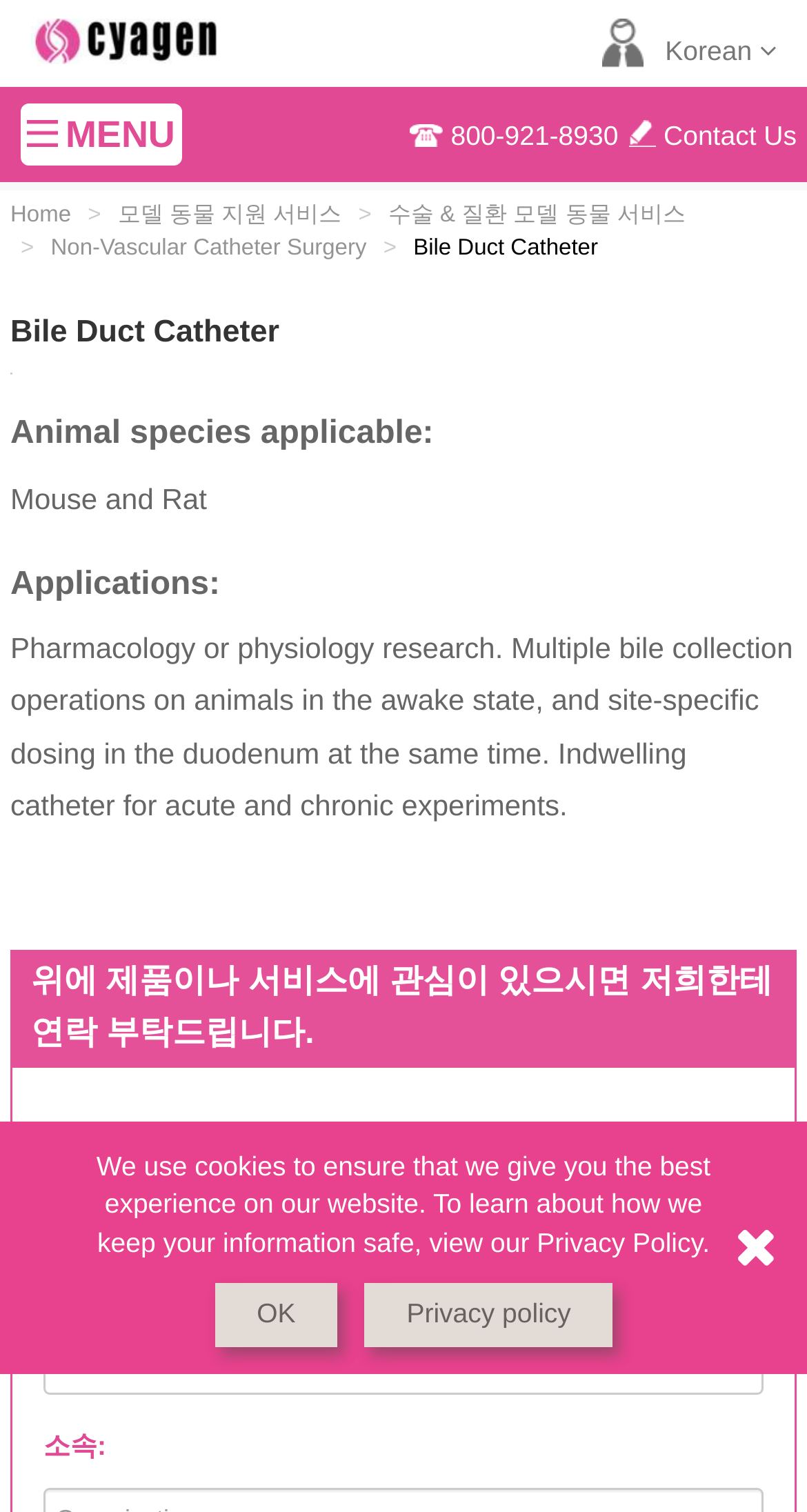What is the company name?
From the image, provide a succinct answer in one word or a short phrase.

Cyagen Korea